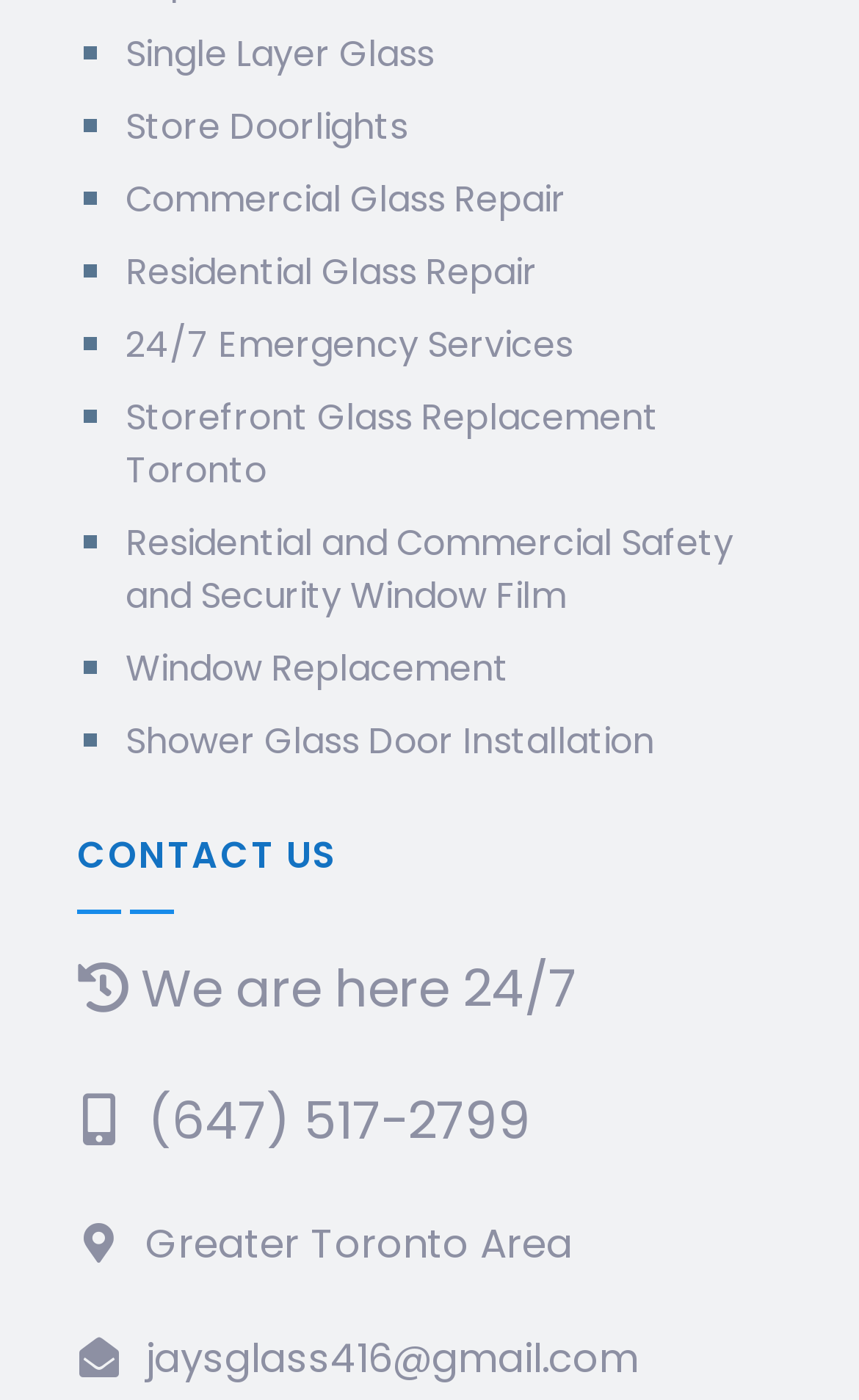Respond to the following question using a concise word or phrase: 
How many contact methods are provided?

3